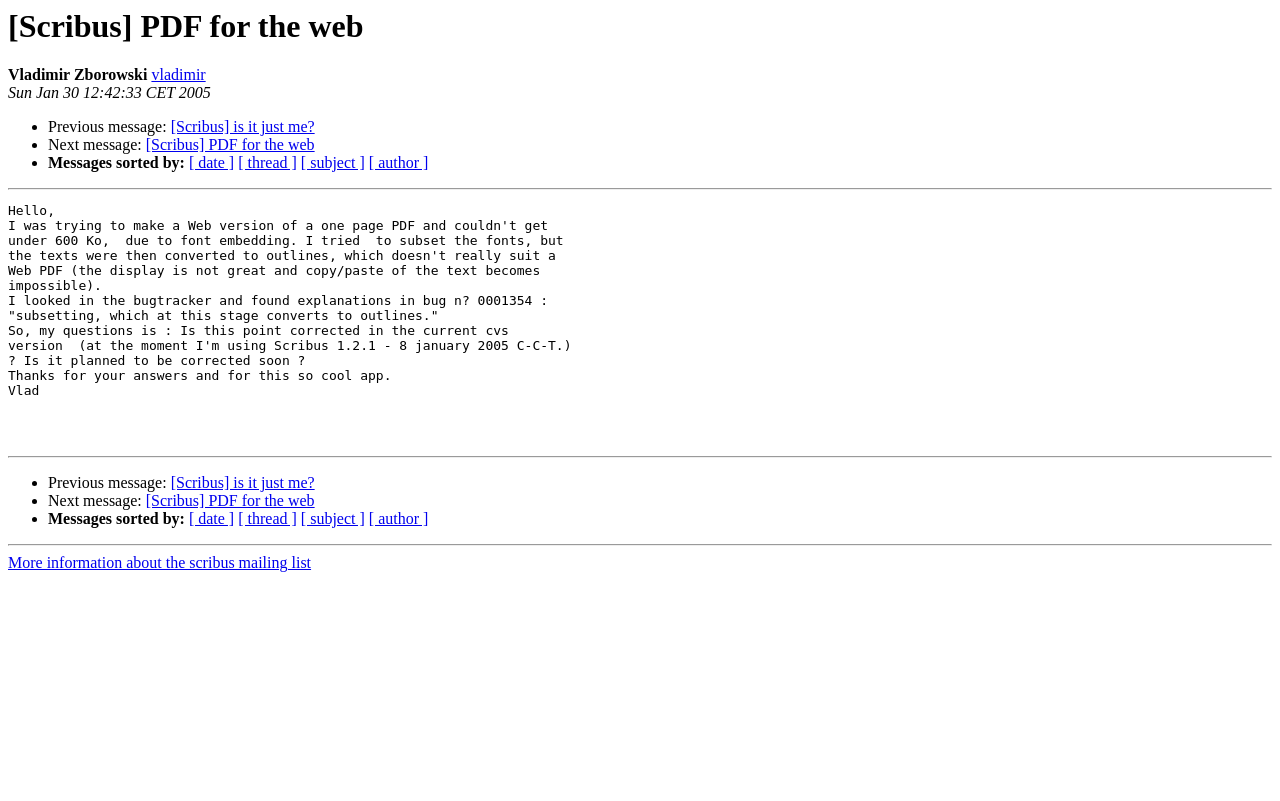Answer the question below using just one word or a short phrase: 
What is the topic of the message?

PDF for the web